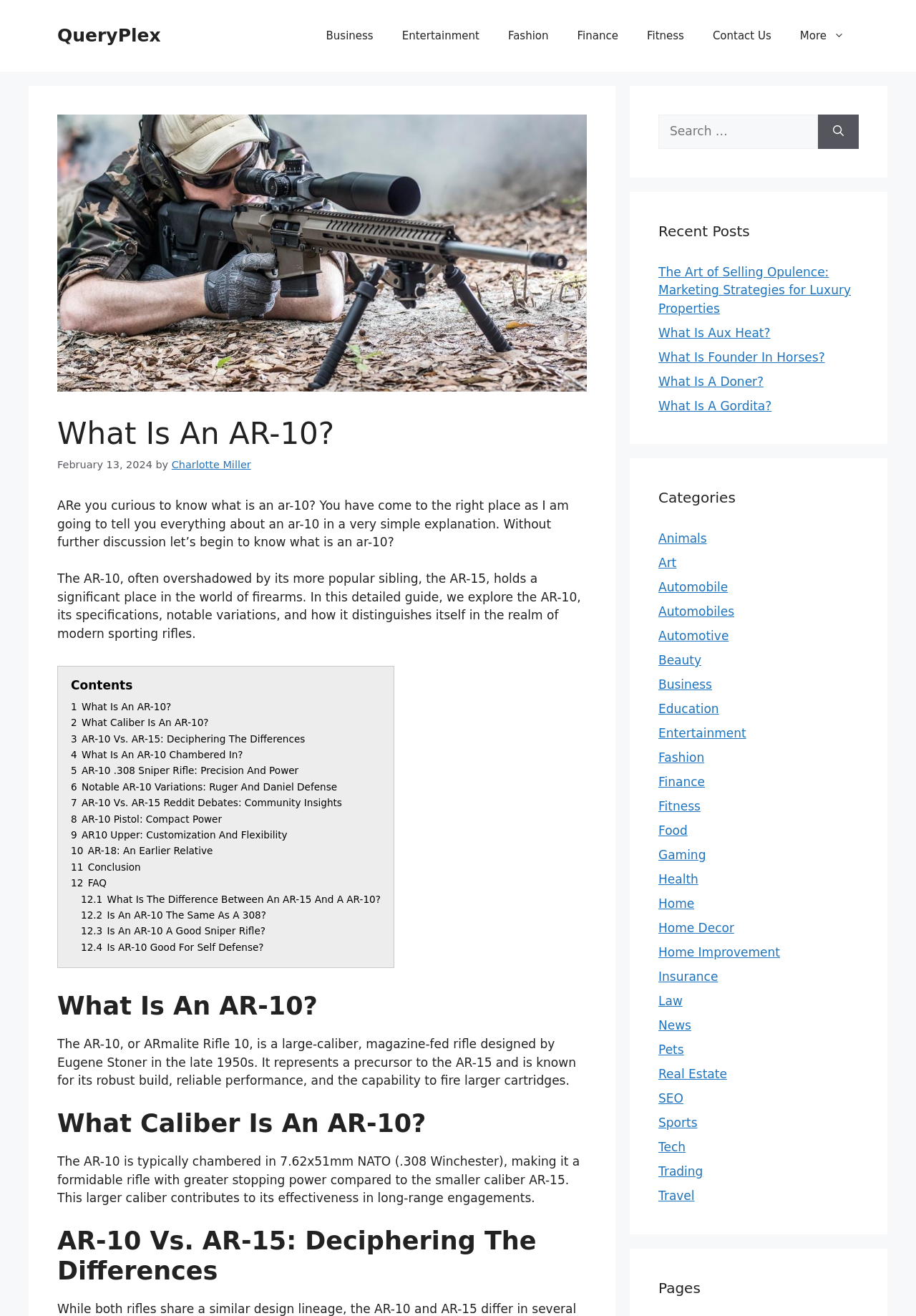Kindly provide the bounding box coordinates of the section you need to click on to fulfill the given instruction: "Read the recent post 'The Art of Selling Opulence: Marketing Strategies for Luxury Properties'".

[0.719, 0.201, 0.929, 0.24]